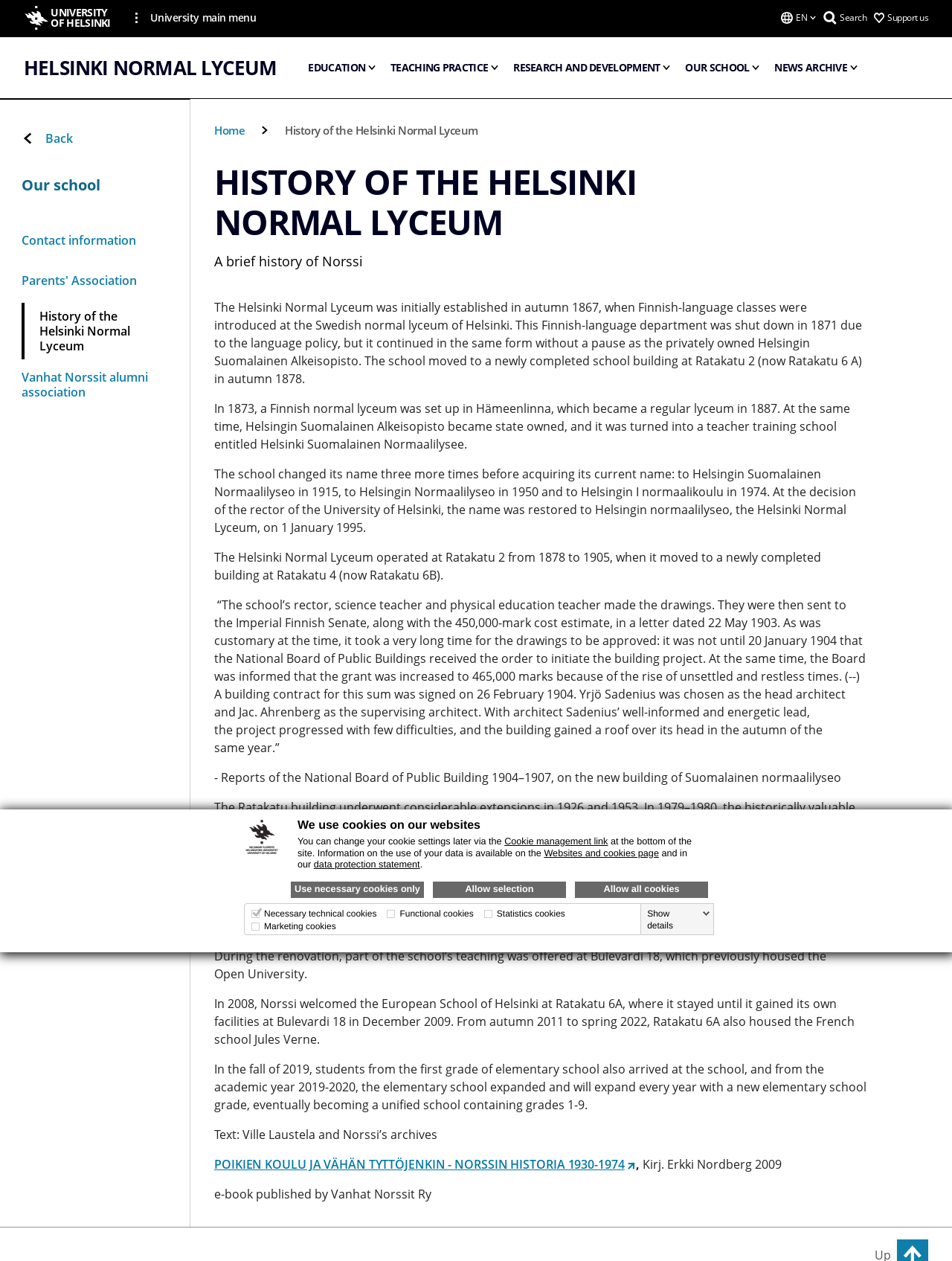Find the bounding box coordinates of the UI element according to this description: "Publications from our Members".

None